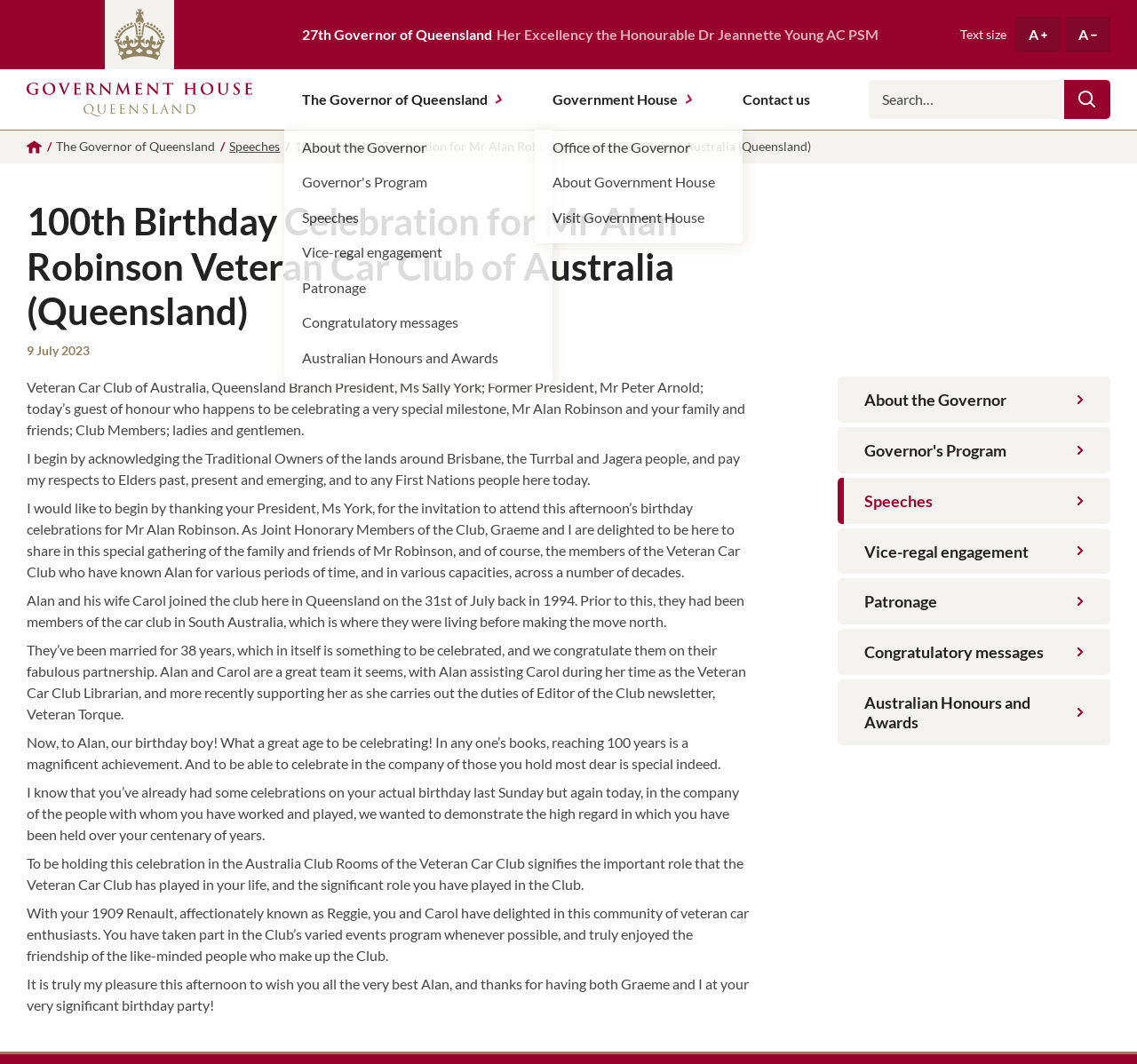Determine the bounding box coordinates of the clickable element to achieve the following action: 'Click the 'A' button to increase text size'. Provide the coordinates as four float values between 0 and 1, formatted as [left, top, right, bottom].

[0.893, 0.016, 0.933, 0.049]